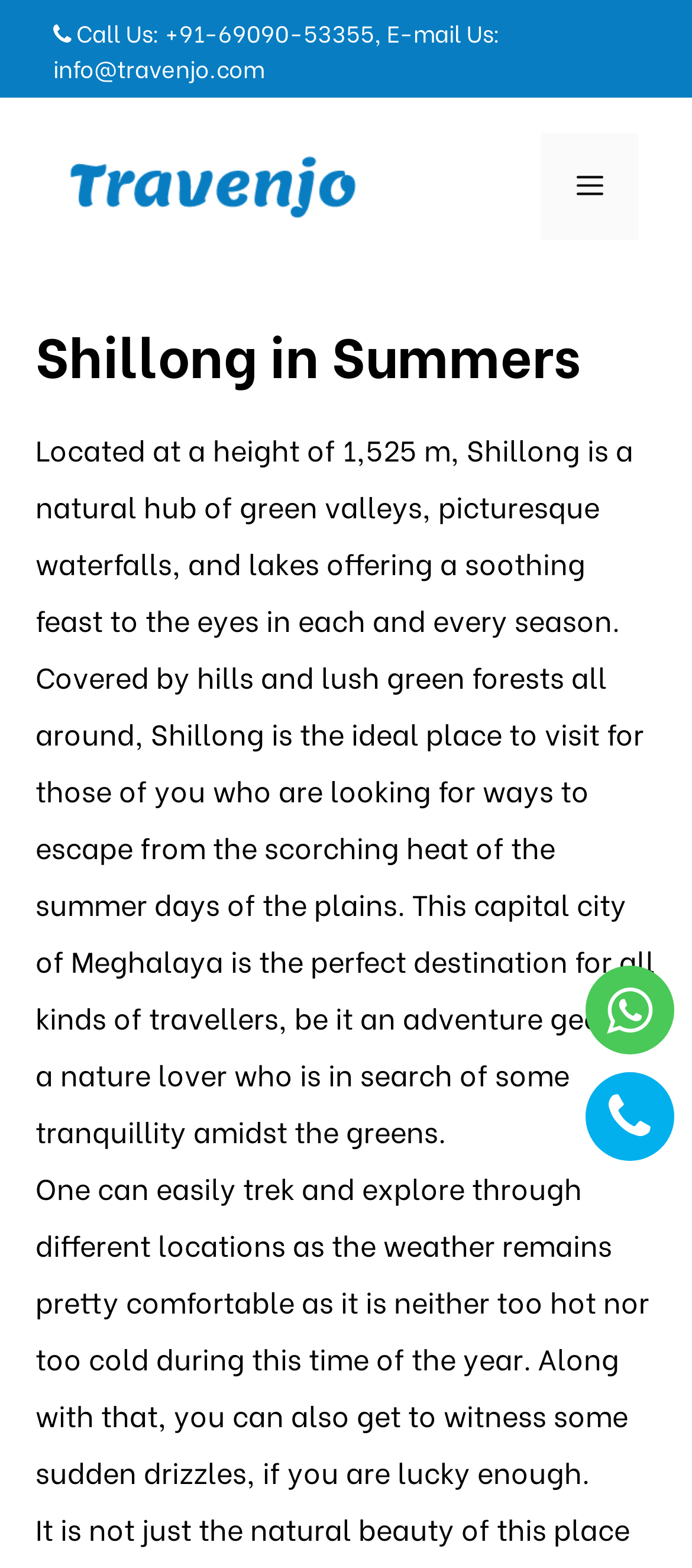Explain the features and main sections of the webpage comprehensively.

The webpage is about Shillong in the summer months, highlighting its perfect weather for adventure sports and sightseeing. At the top-left corner, there is a complementary section with a contact information section below it, displaying the phone number and email address of Travenjo. 

To the right of the contact information, there is a banner with a link to the Travenjo website, accompanied by a Travenjo logo. On the top-right corner, there is a mobile toggle button for navigation.

Below the banner, there is a heading that reads "Shillong in Summers". Following this heading, there is a descriptive paragraph about Shillong, detailing its natural beauty, picturesque waterfalls, and lakes. The text explains how Shillong is an ideal destination for all kinds of travelers, whether they are adventure seekers or nature lovers.

Further down, there is another paragraph that discusses the comfortable weather in Shillong during the summer months, making it perfect for trekking and exploration. The text also mentions the possibility of sudden drizzles during this time.

At the bottom of the page, there are two links, but their contents are not specified.